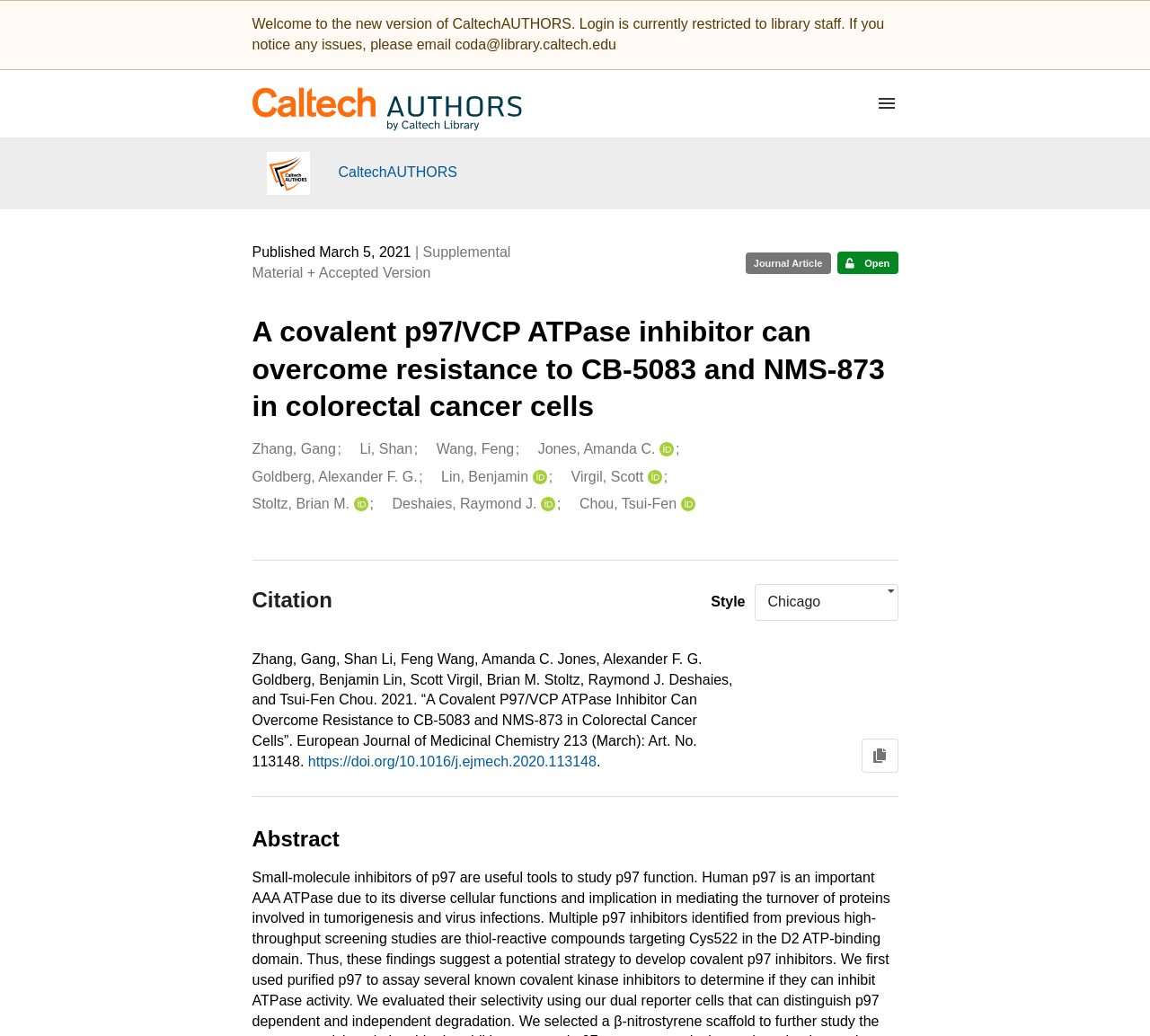Explain in detail what you observe on this webpage.

This webpage is a publication record from CaltechAUTHORS, a digital repository of research papers. At the top, there is a "Skip to main" link, followed by a welcome message and a "CaltechAUTHORS" link with an accompanying image. A "Menu" button is located on the top right corner.

Below the top section, the publication record is divided into several sections. The first section displays the publication date, resource type, and access status. The publication date is March 5, 2021, and the resource type is a Journal Article. The access status is marked as "Open".

The next section displays the record title and creators. The title is "A covalent p97/VCP ATPase inhibitor can overcome resistance to CB-5083 and NMS-873 in colorectal cancer cells". Below the title, there is a list of creators and contributors, including Zhang, Gang, Shan Li, Feng Wang, and several others. Each creator's name is a link, and some of them have an accompanying ORCID profile link with an ORCID icon.

The following section displays the record citations. There is a heading "Citation" and a listbox to select the citation style. Below the listbox, the citation is displayed in a specific format, including the authors, title, journal, and publication date. There is also a link to the DOI (Digital Object Identifier) and a "Copy to clipboard" button.

Finally, there is an "Abstract" heading, but the abstract text is not provided.